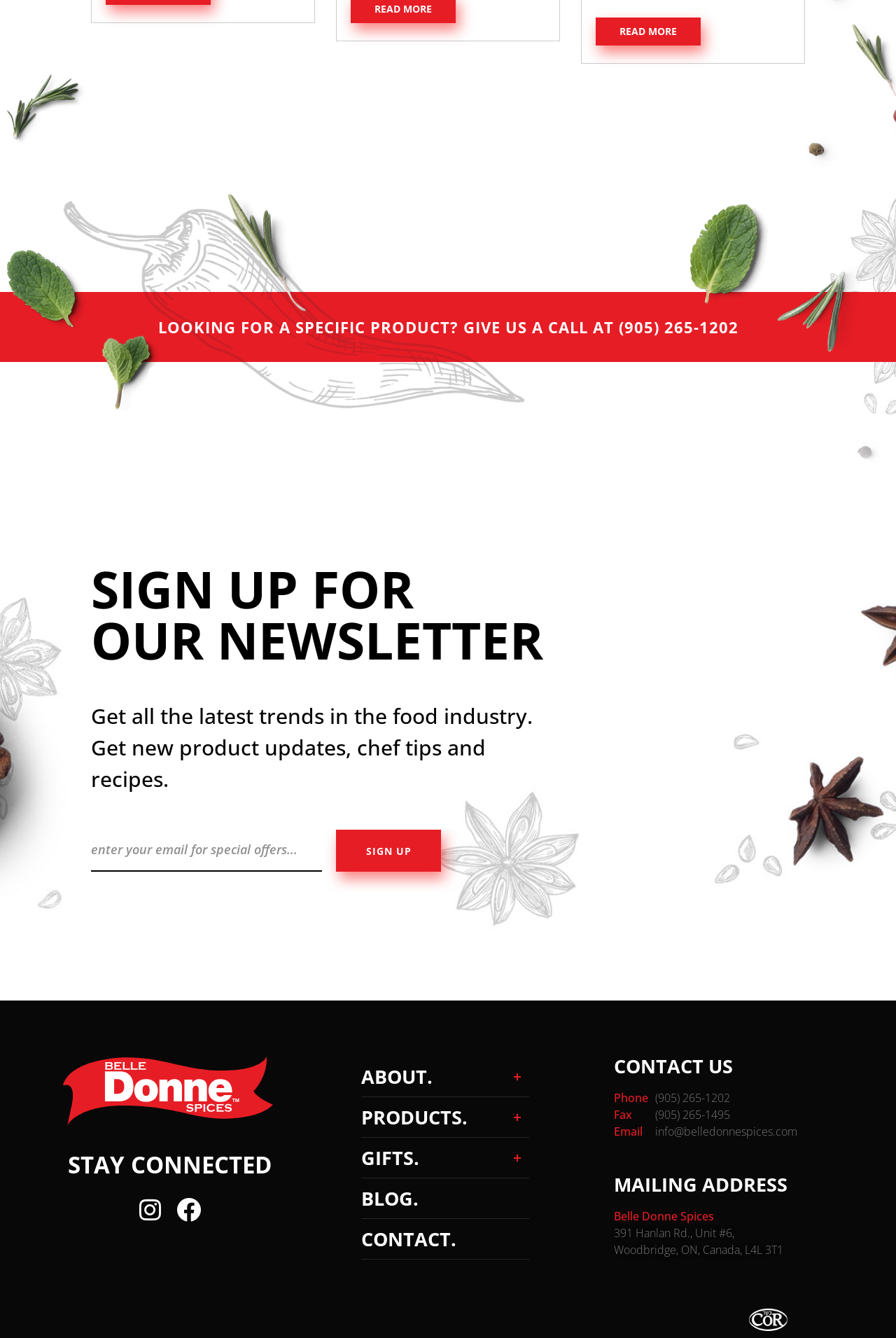Identify the bounding box coordinates of the element to click to follow this instruction: 'Call the phone number'. Ensure the coordinates are four float values between 0 and 1, provided as [left, top, right, bottom].

[0.732, 0.814, 0.89, 0.827]